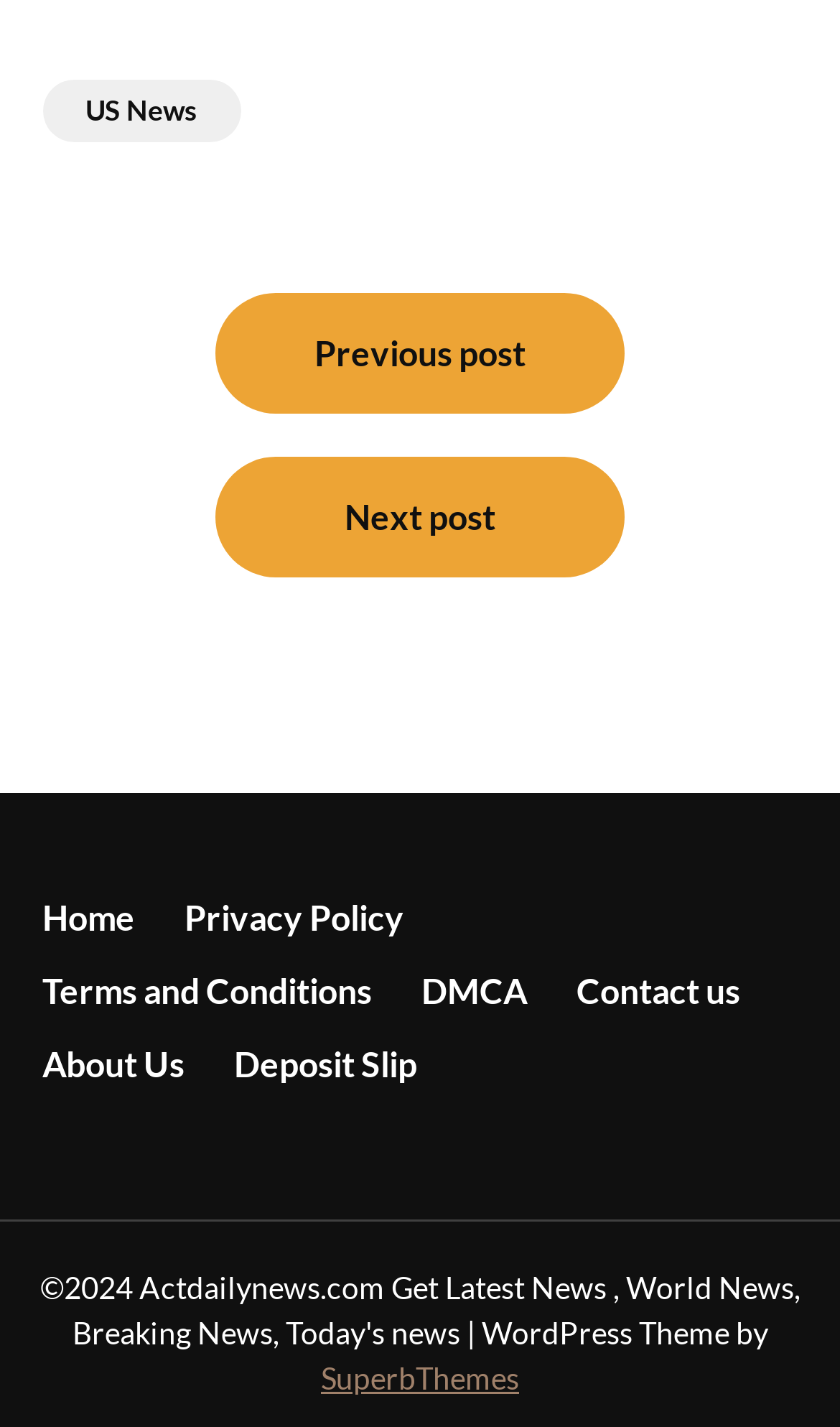What is the first navigation item?
Provide a concise answer using a single word or phrase based on the image.

Posts